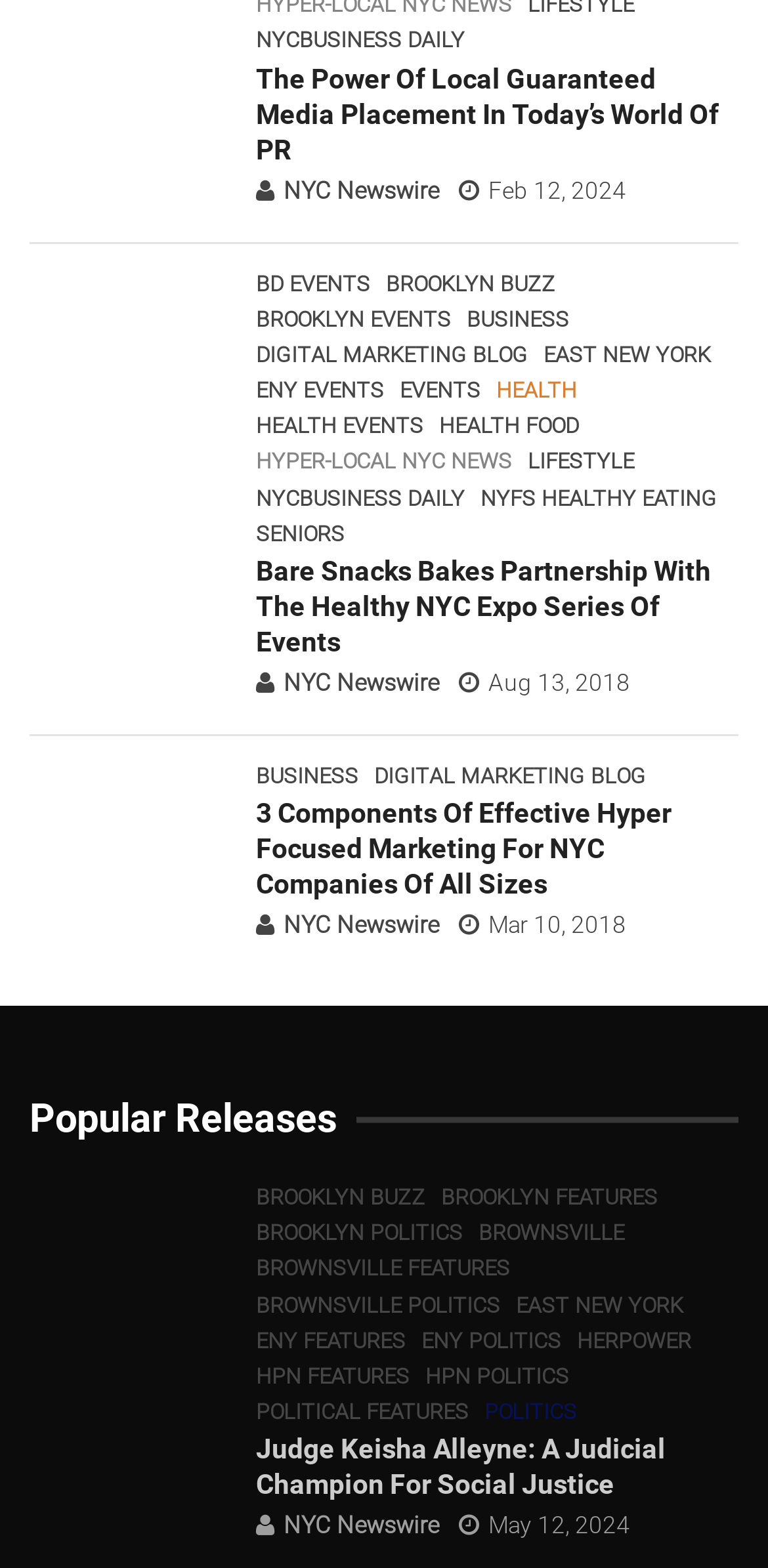Find the bounding box coordinates of the UI element according to this description: "Brownsville".

[0.623, 0.776, 0.813, 0.799]